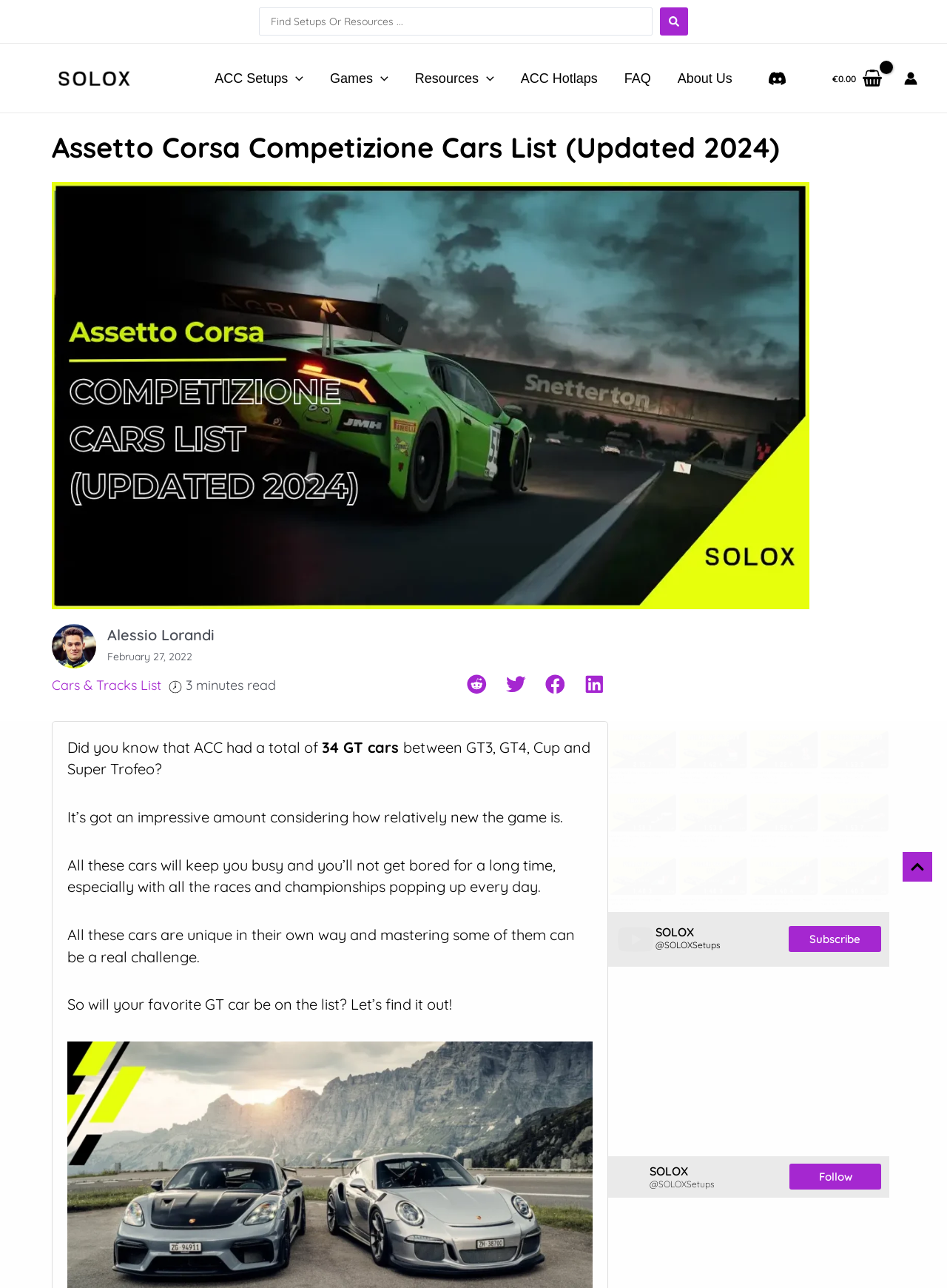Construct a comprehensive caption that outlines the webpage's structure and content.

This webpage is about Assetto Corsa Competizione Cars List, updated for 2024. At the top, there is a header section with a search bar, a logo, and a navigation menu with links to ACC Setups, Games, Resources, ACC Hotlaps, FAQ, and About Us. 

Below the header, there is a large image of the Assetto Corsa Competizione Cars List, accompanied by the title "Assetto Corsa Competizione Cars List (Updated 2024)" and an image of the author, Alessio Lorandi. The date "February 27, 2022" is also displayed.

The main content of the page starts with a brief introduction, stating that ACC has a total of 34 GT cars, which is an impressive amount considering the game's relative newness. The text continues to describe the variety of cars and the challenges of mastering them.

On the right side of the page, there are social media sharing buttons for Reddit, Twitter, Facebook, and LinkedIn. Below the introduction, there are two sections with headings "SOLOX" and "@SOLOXSetups", each with a link to subscribe or follow.

At the very bottom of the page, there is a "Back To Top" link. Throughout the page, there are several images, including logos, icons, and a clock icon.